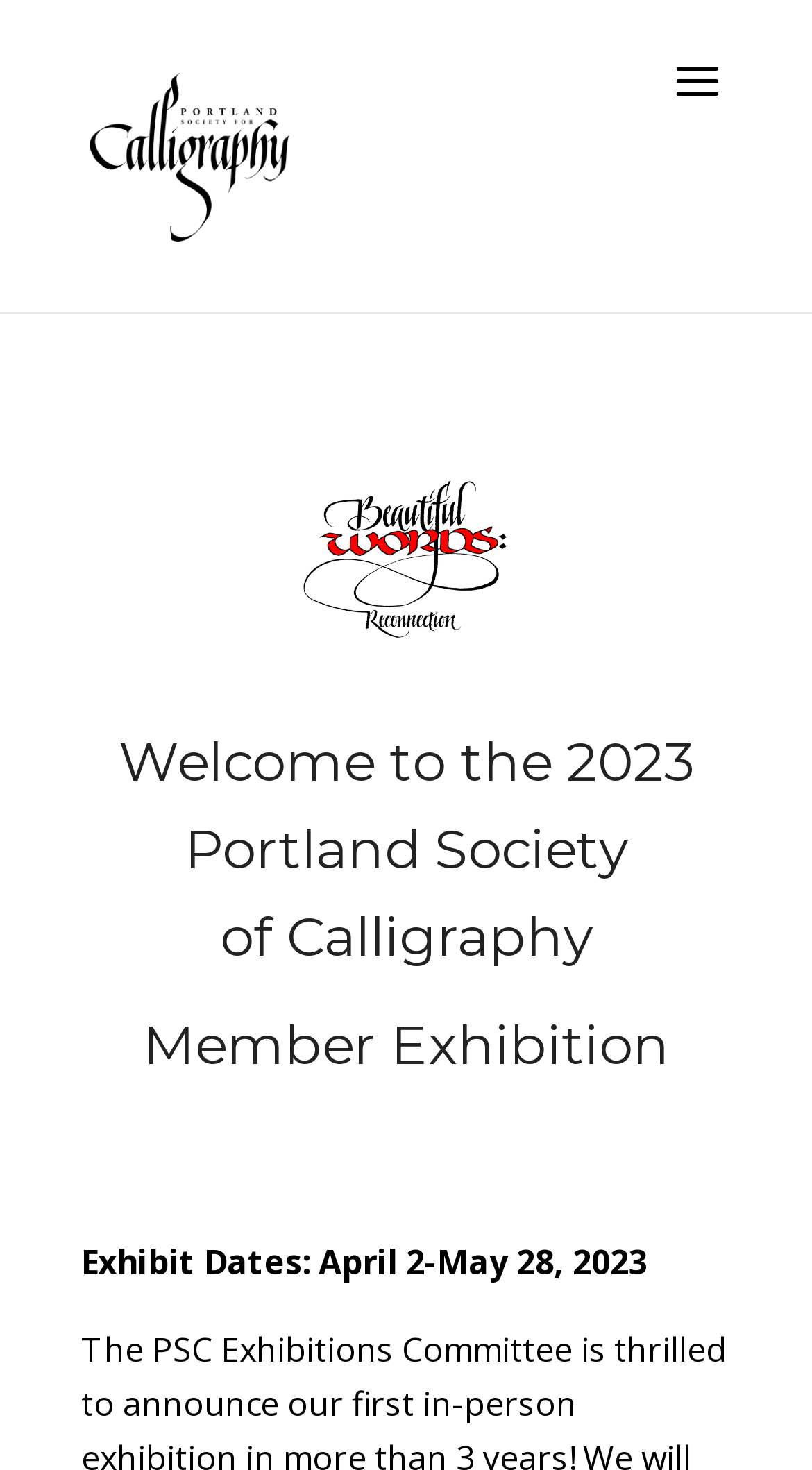Determine the bounding box coordinates of the UI element described by: "alt="Portland Society For Calligraphy"".

[0.11, 0.091, 0.357, 0.118]